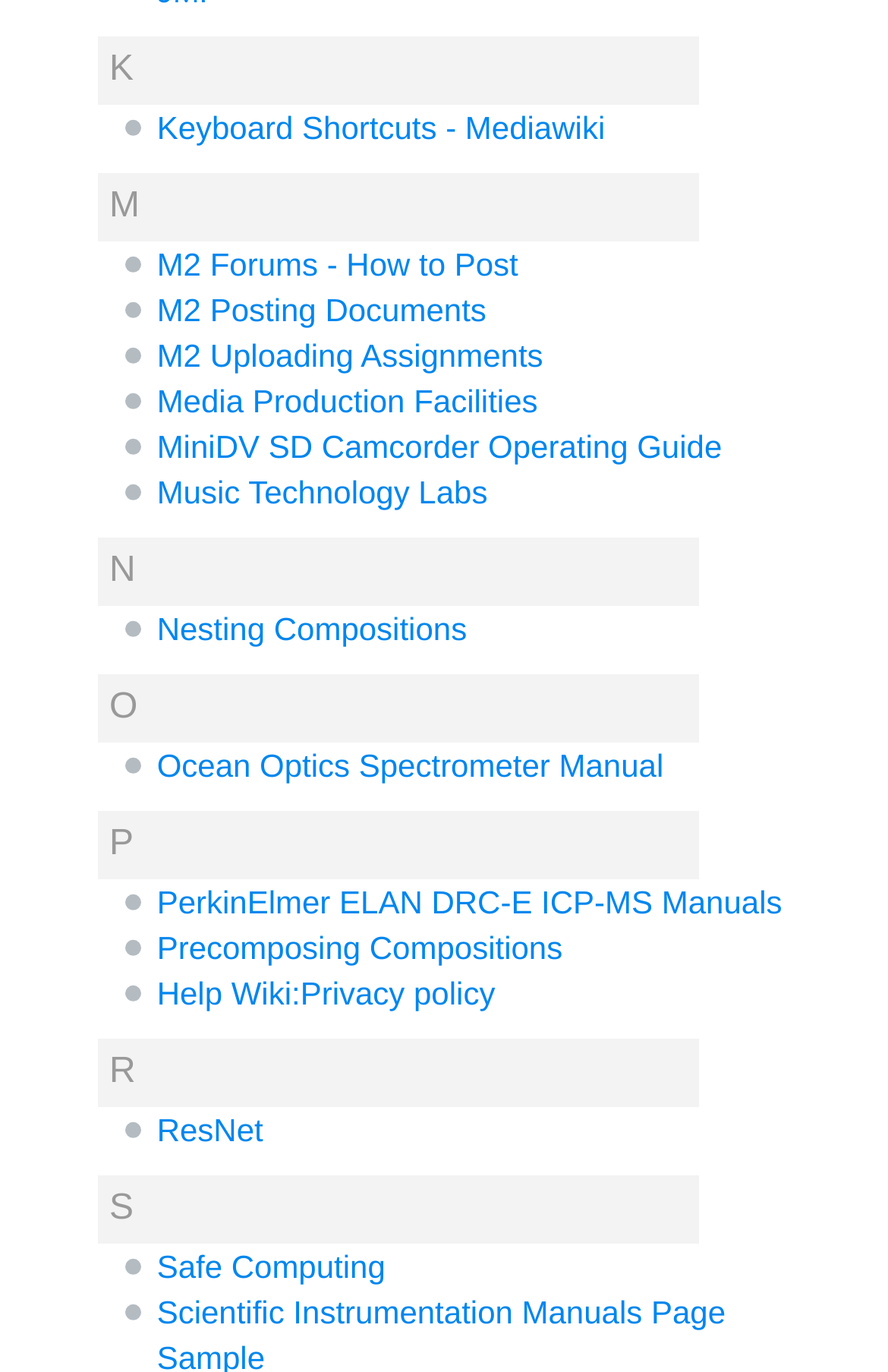How many list markers are there on the webpage?
Please provide an in-depth and detailed response to the question.

I counted the list markers on the webpage and found that there are 17 list markers in total.